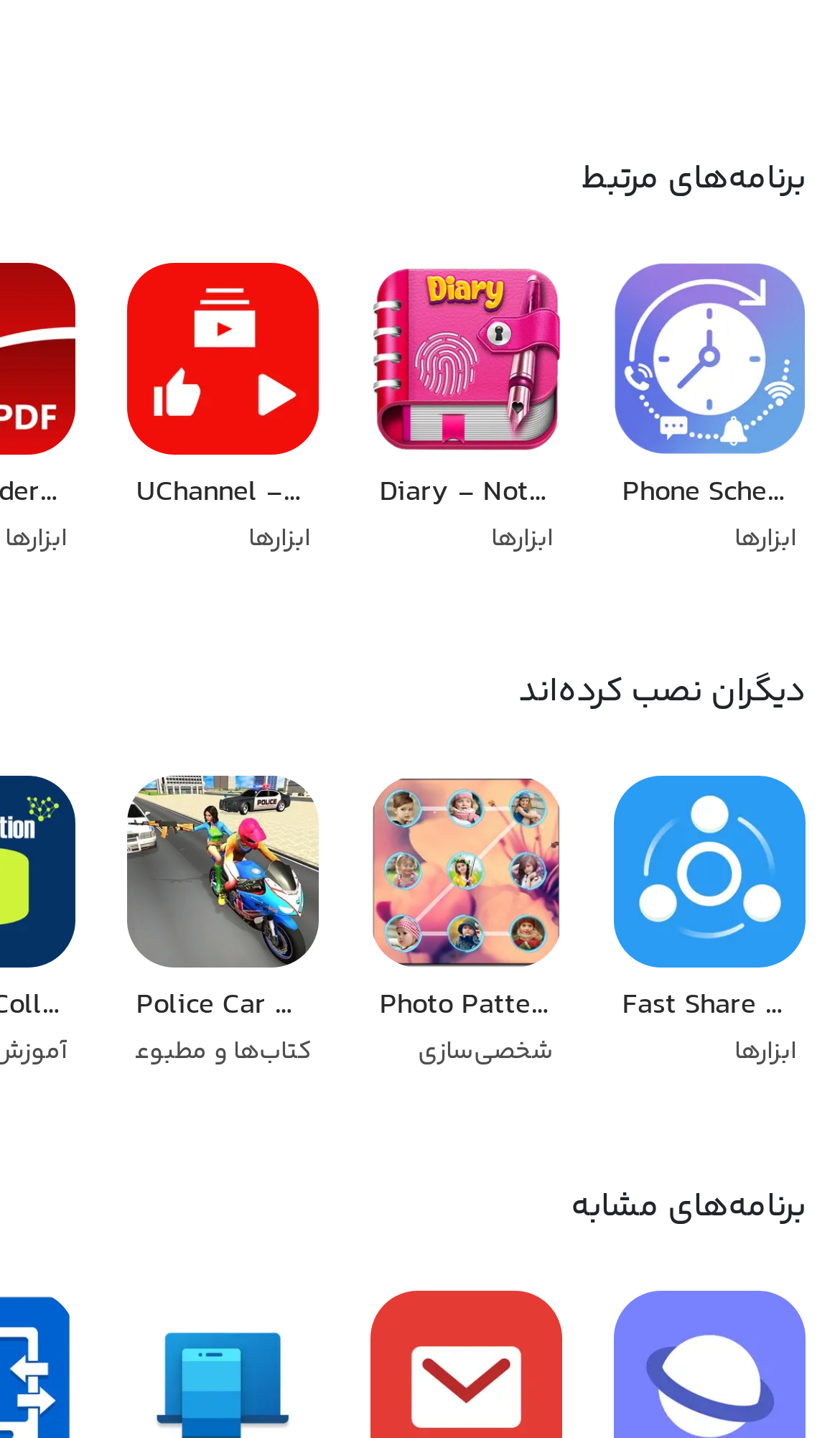Determine the bounding box of the UI component based on this description: "Photo Pattern Lock Screen شخصی‌سازی". The bounding box coordinates should be four float values between 0 and 1, i.e., [left, top, right, bottom].

[0.421, 0.528, 0.69, 0.771]